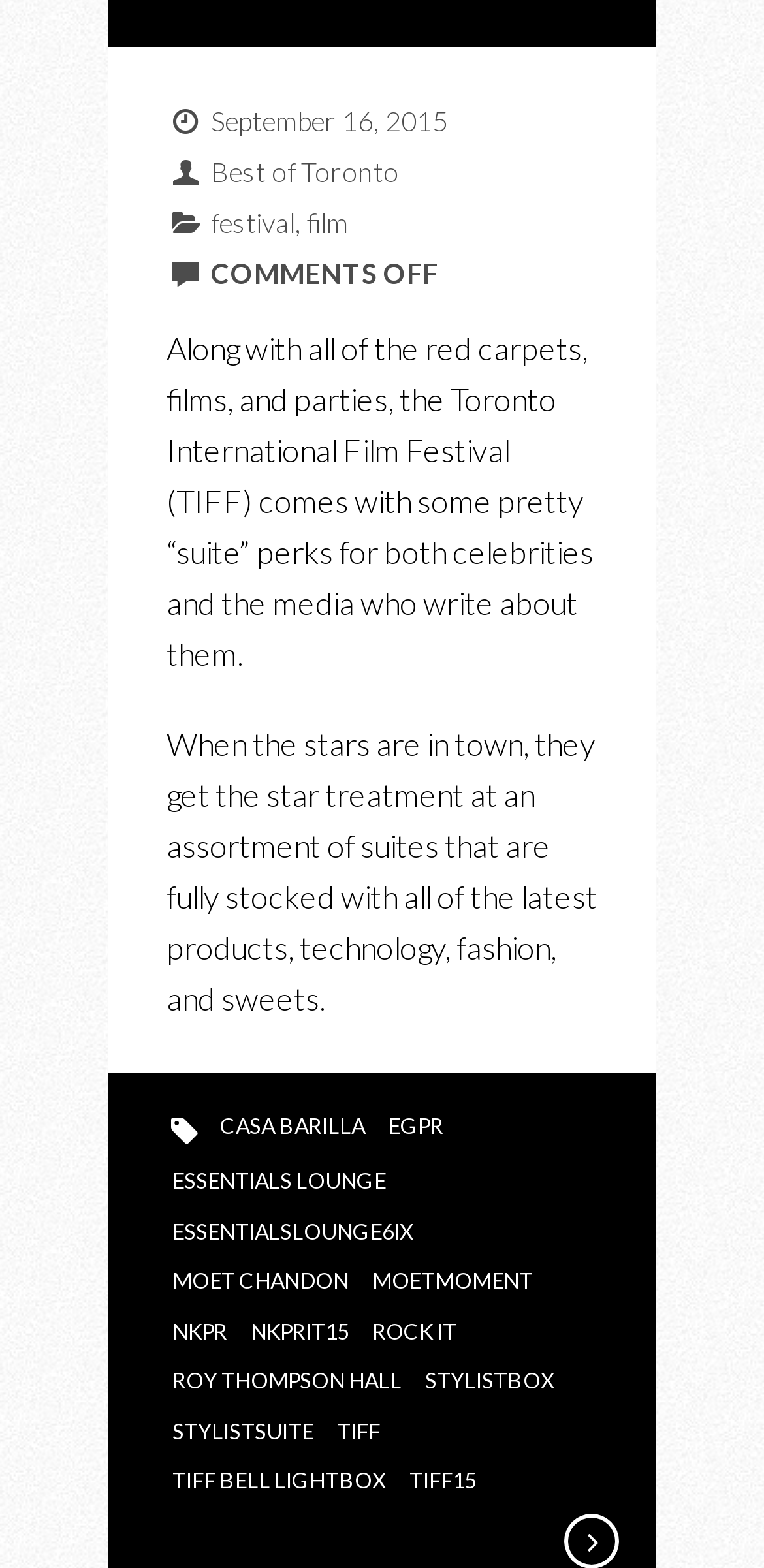What is the date mentioned on the webpage?
Using the visual information, respond with a single word or phrase.

September 16, 2015